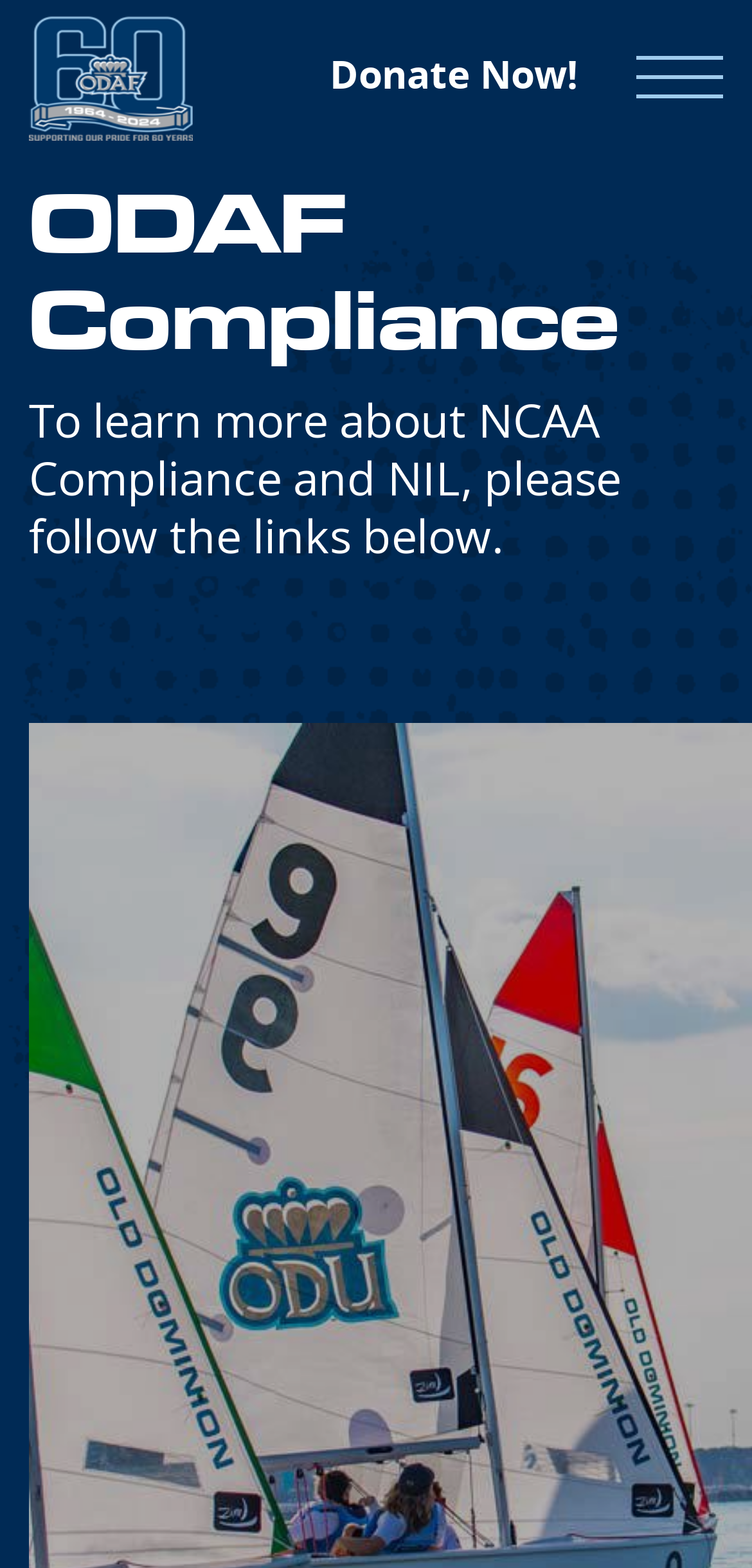Give a concise answer using one word or a phrase to the following question:
What type of events are listed on the webpage?

ODAF and sports events